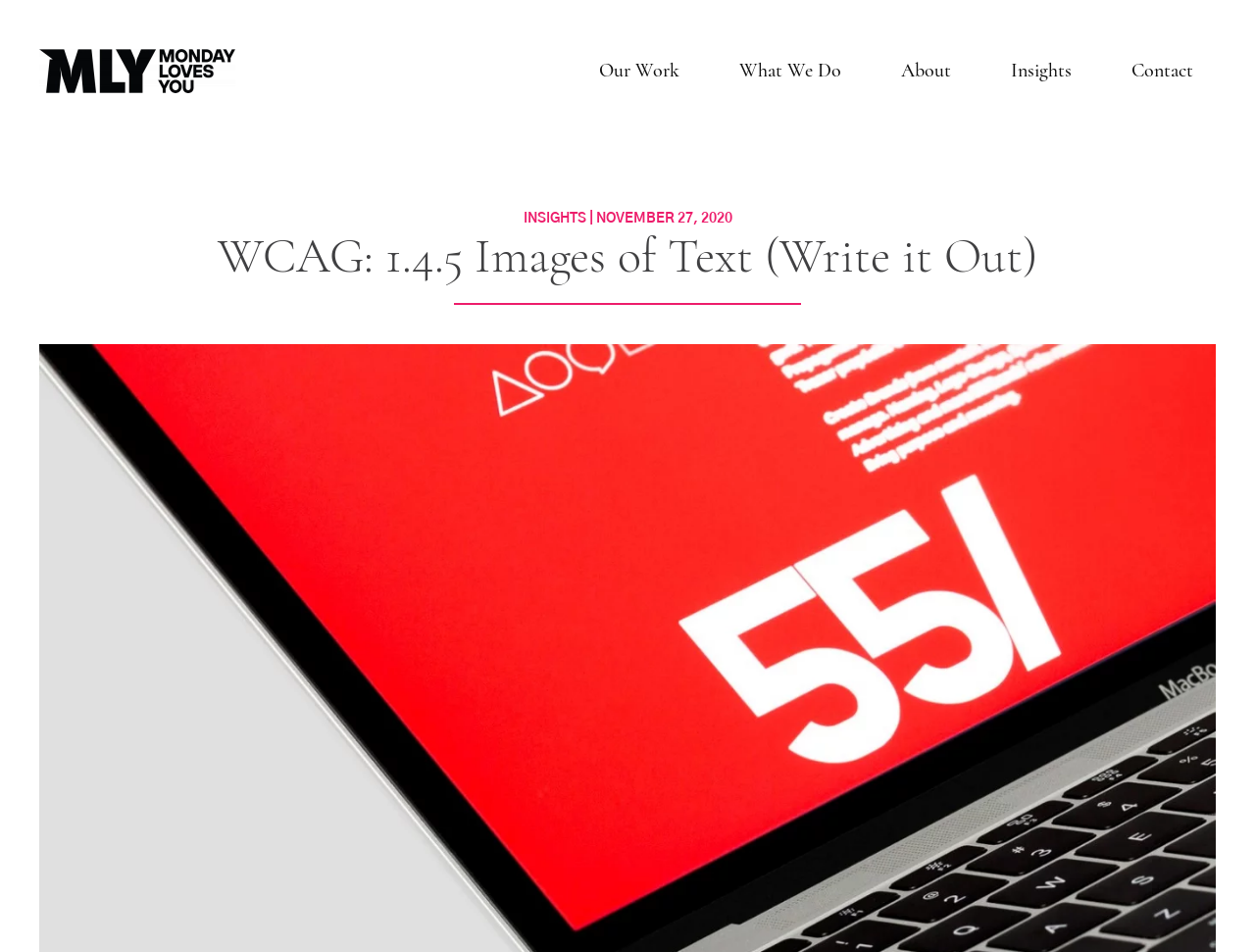What is the purpose of the horizontal separator?
Answer the question with as much detail as you can, using the image as a reference.

I inferred this from the presence of a horizontal separator element, which is typically used to visually separate different sections of a webpage.